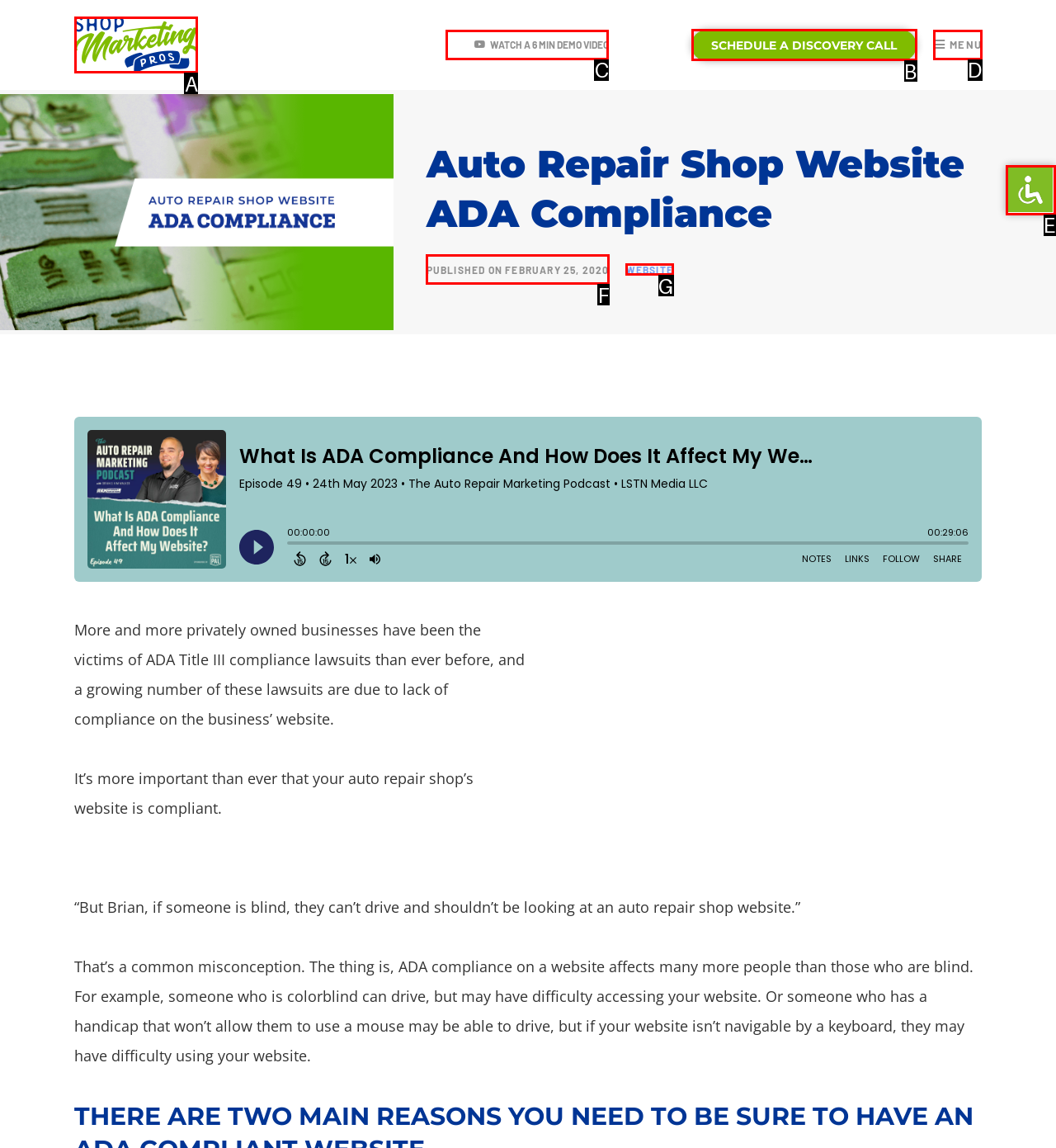Find the UI element described as: parent_node: Skip to content
Reply with the letter of the appropriate option.

E